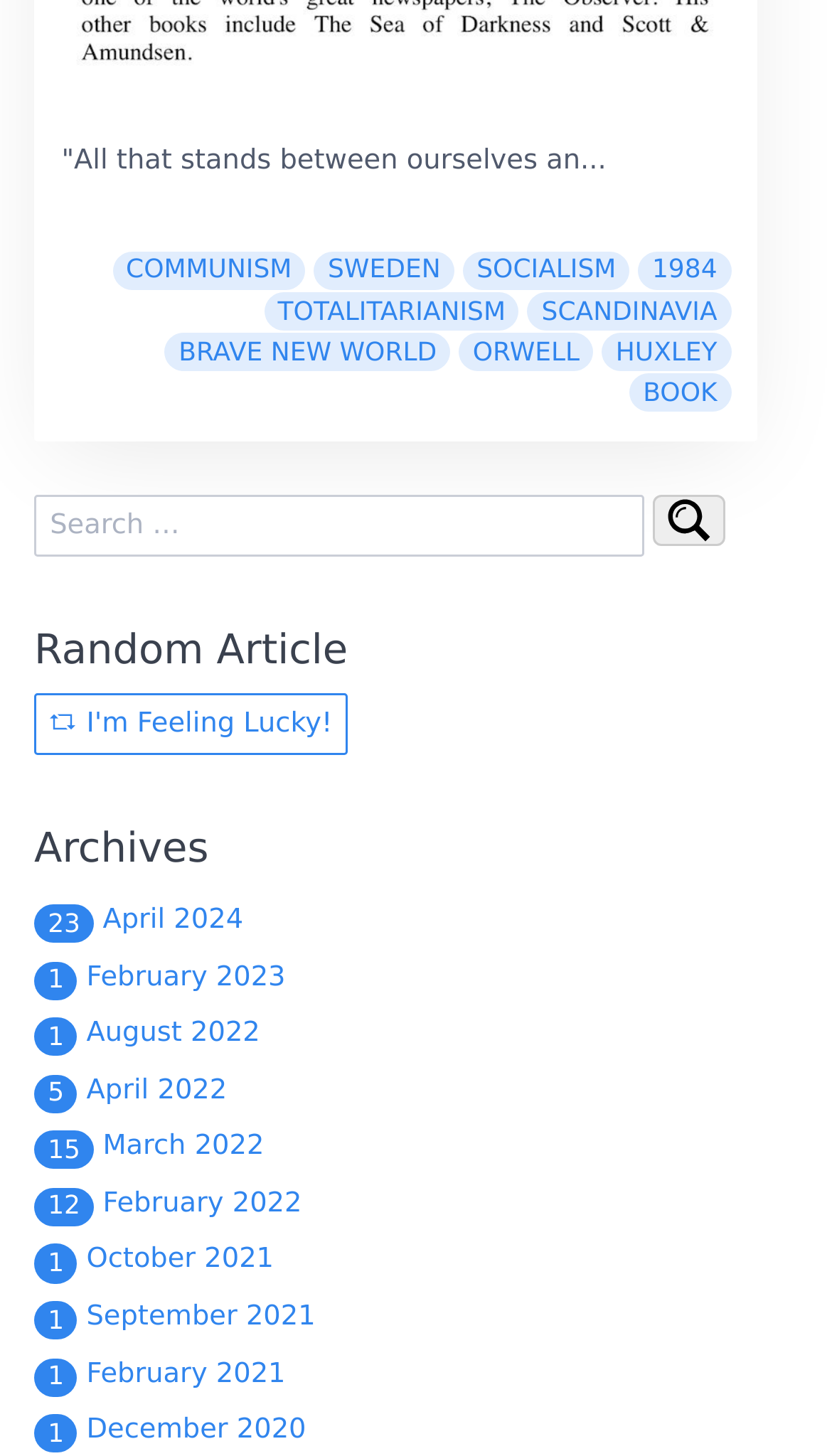What is the purpose of the textbox?
Answer the question with a detailed and thorough explanation.

The textbox with the label 'search' and a button next to it suggests that the purpose of the textbox is to allow users to search for something, likely related to the theme of books and politics.